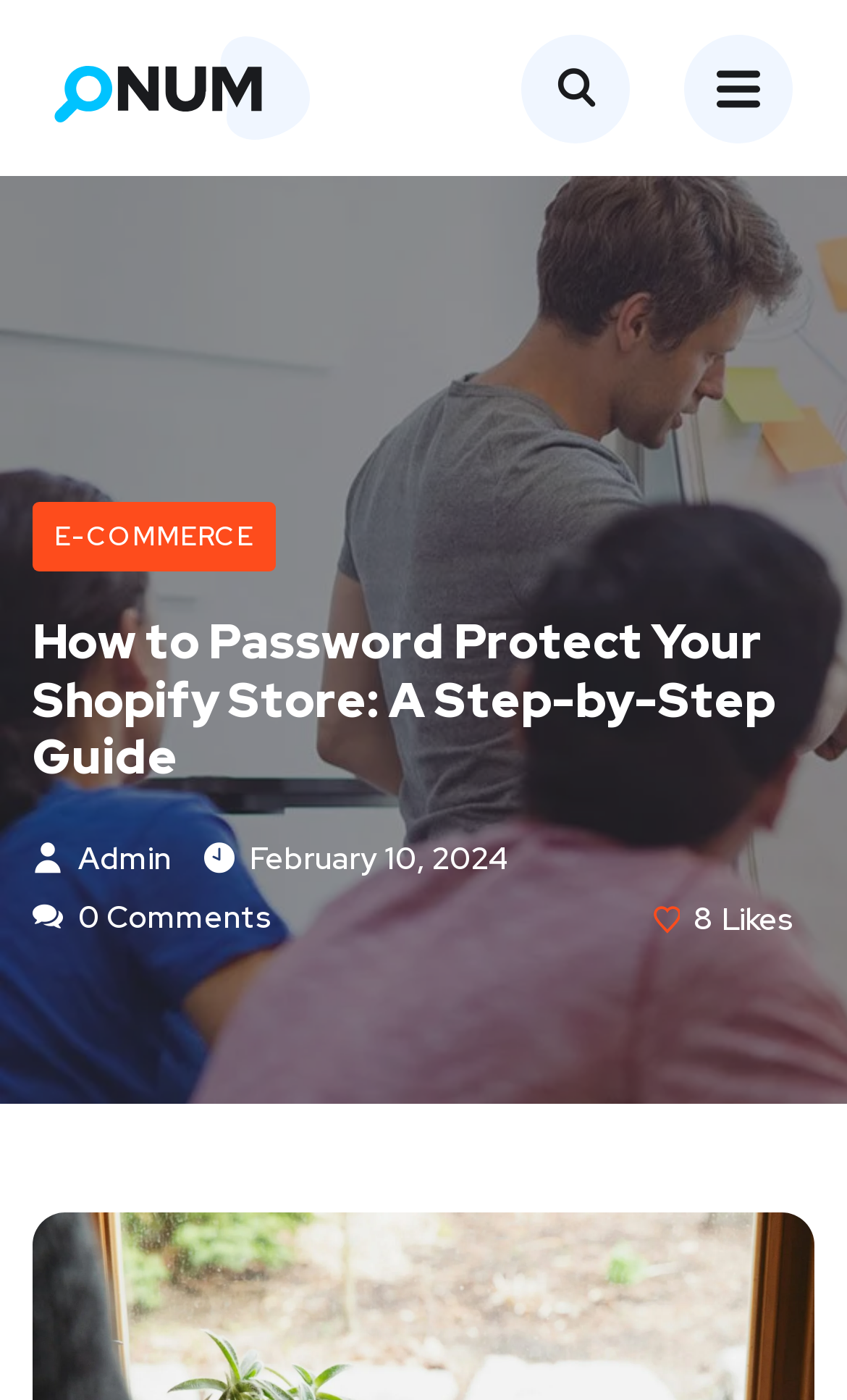What is the category of this article?
Answer the question with detailed information derived from the image.

I determined the category by looking at the link element with the text 'E-COMMERCE' which is located at the top of the webpage, indicating the category of the article.